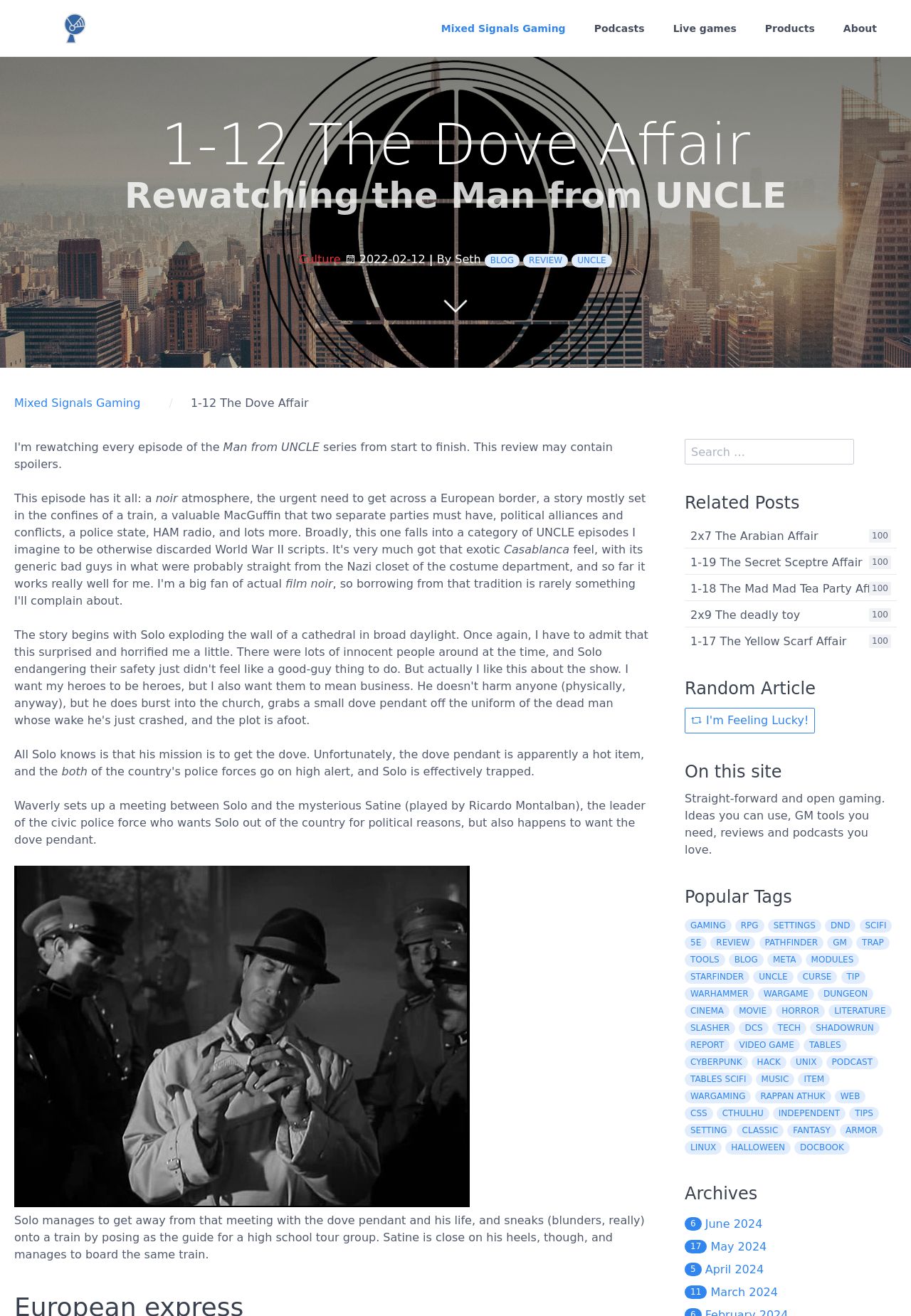What is the name of the podcast being discussed?
Refer to the screenshot and deliver a thorough answer to the question presented.

Based on the webpage content, I found the heading '1-12 The Dove Affair' and the link 'Mixed Signals Gaming' which suggests that the podcast being discussed is 'Mixed Signals'.